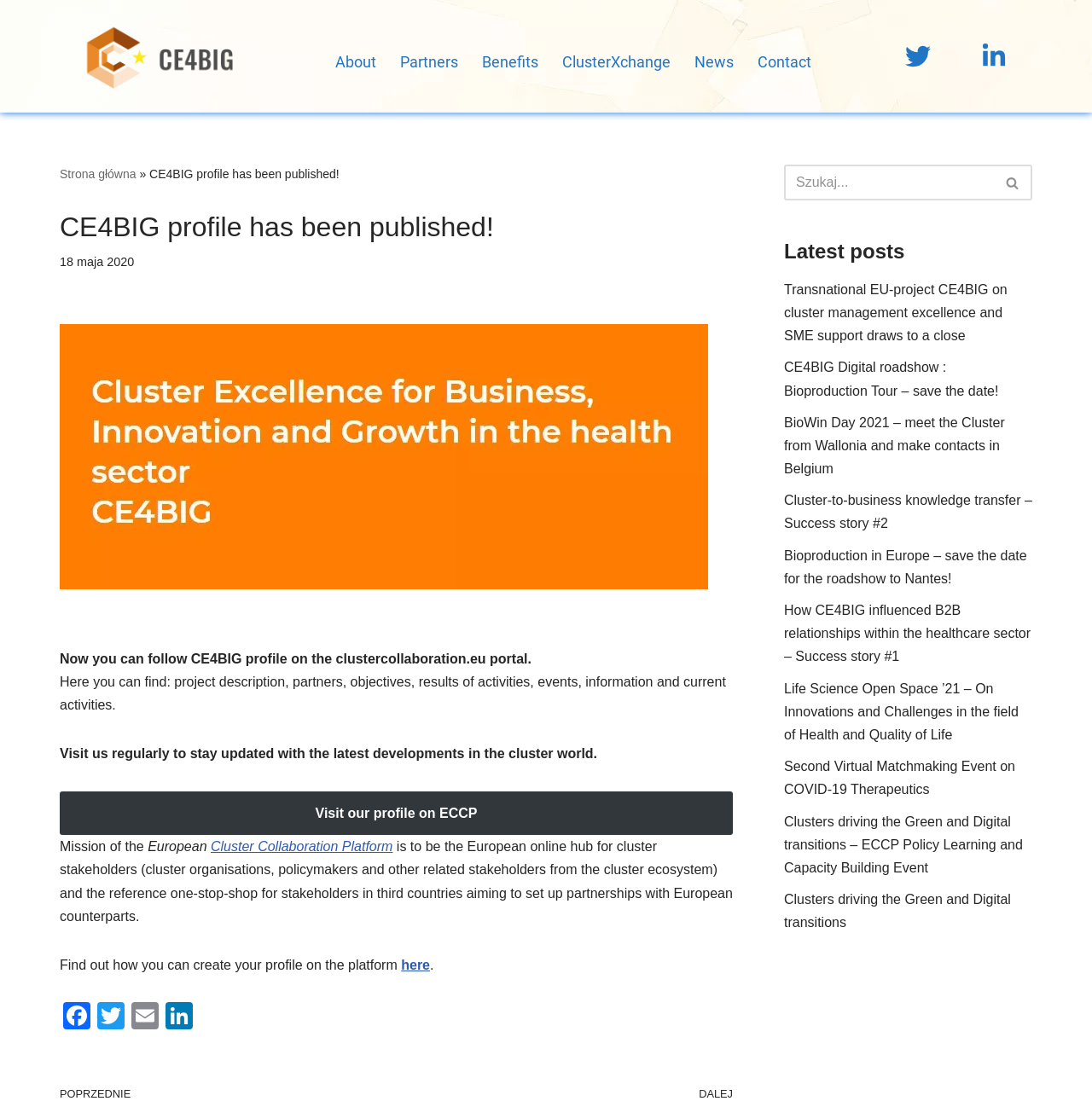Determine the bounding box for the UI element that matches this description: "Przejdź do treści".

[0.0, 0.025, 0.023, 0.04]